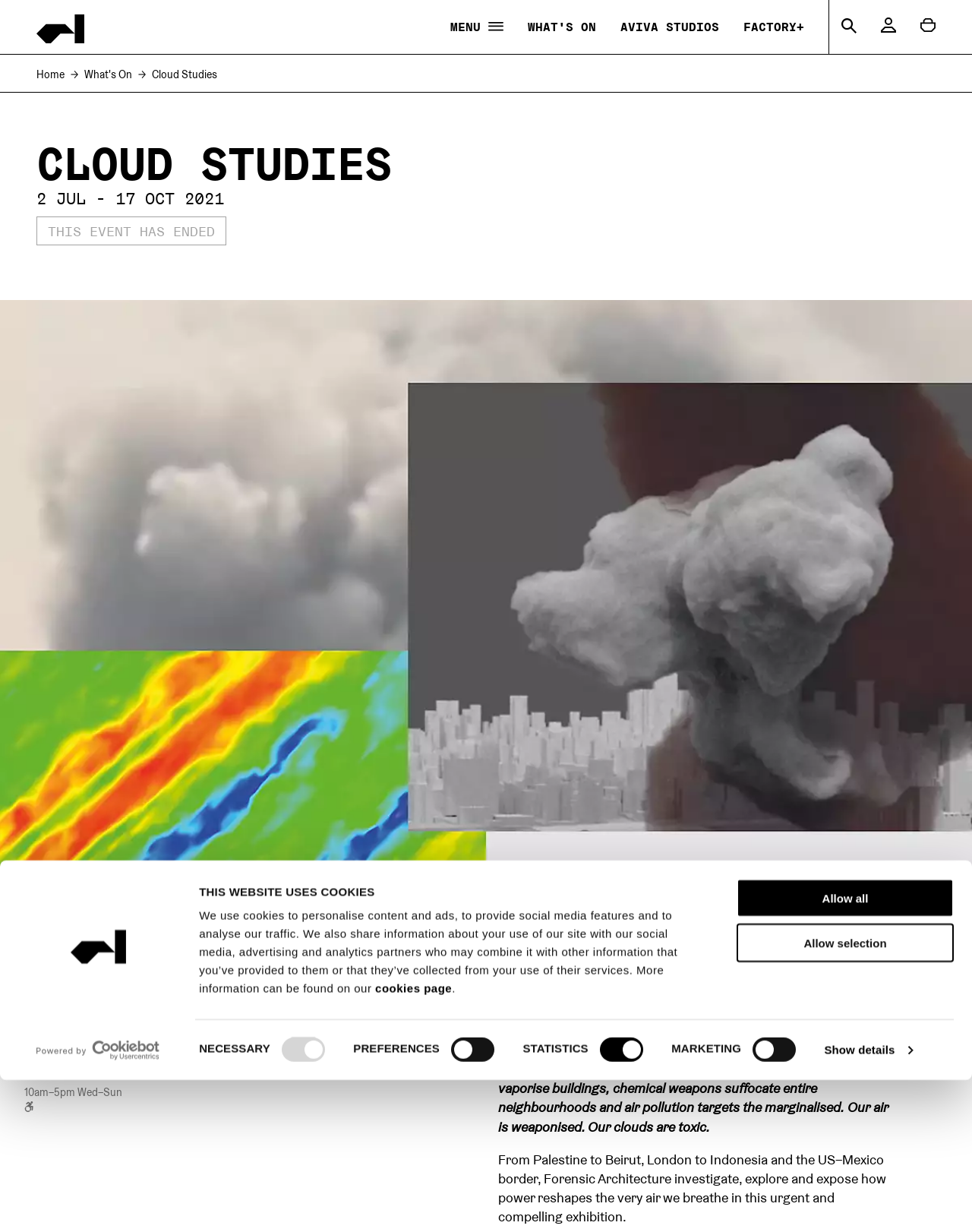Determine the bounding box coordinates of the region to click in order to accomplish the following instruction: "Check the 'MEMBER LOGIN' page". Provide the coordinates as four float numbers between 0 and 1, specifically [left, top, right, bottom].

None